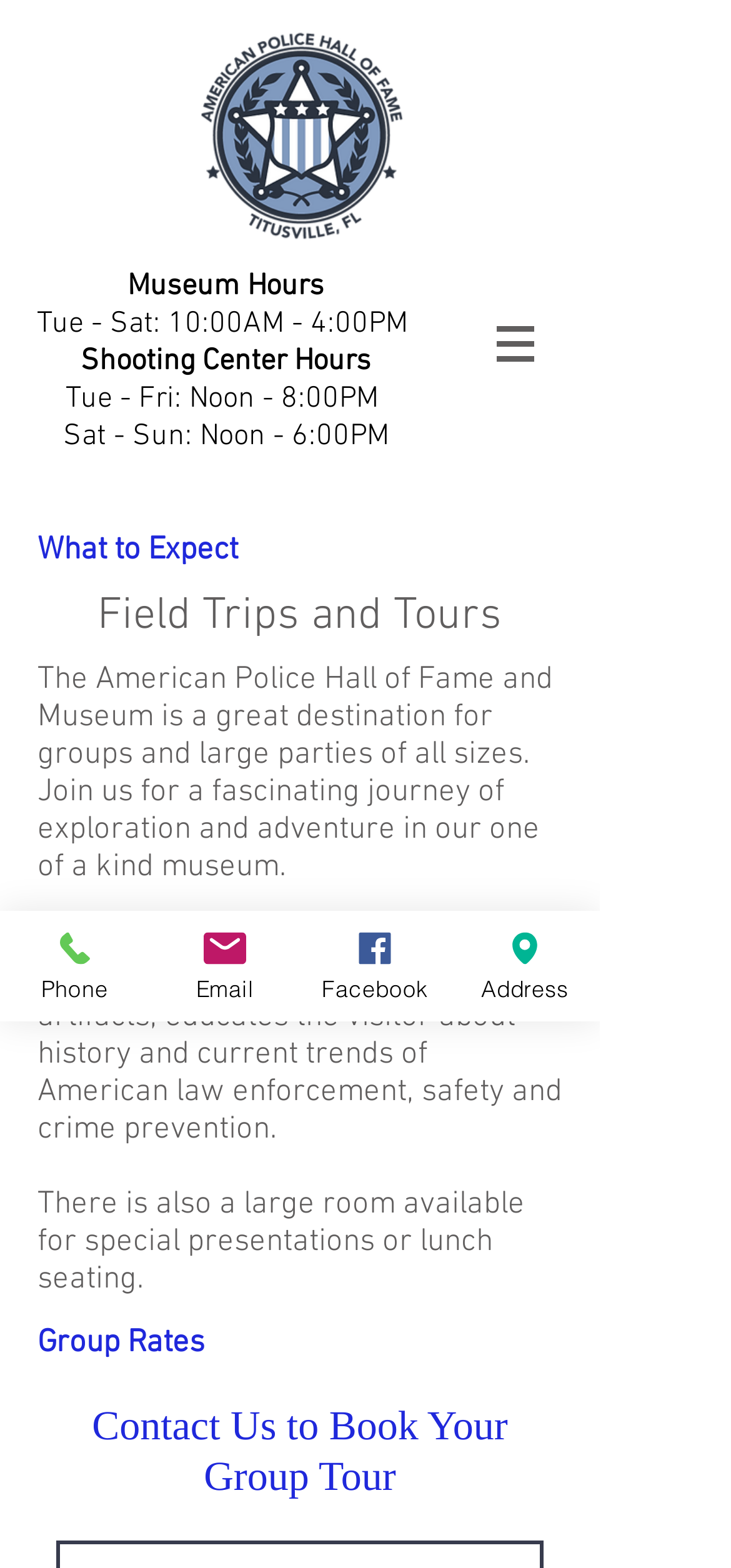Predict the bounding box of the UI element based on the description: "Facebook". The coordinates should be four float numbers between 0 and 1, formatted as [left, top, right, bottom].

[0.41, 0.581, 0.615, 0.651]